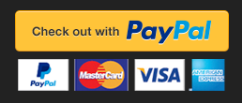What is the primary payment method being featured for completing purchases?
Give a thorough and detailed response to the question.

The caption emphasizes that PayPal is the featured option for completing purchases, as evident from the prominent 'Check out with PayPal' button and the display of the PayPal logo alongside other payment method icons.